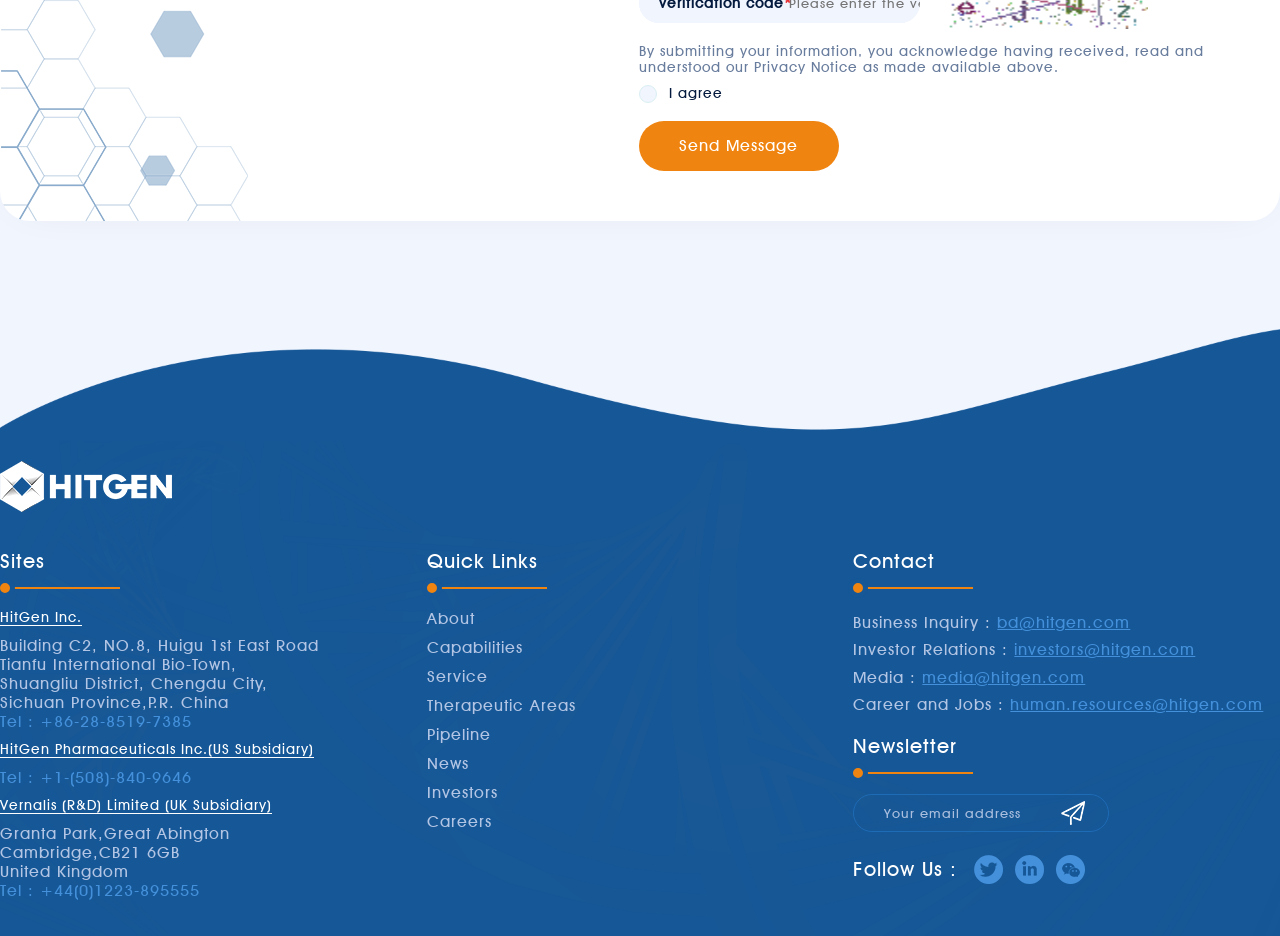Locate the bounding box coordinates of the area you need to click to fulfill this instruction: 'Click the Send Message button'. The coordinates must be in the form of four float numbers ranging from 0 to 1: [left, top, right, bottom].

[0.499, 0.129, 0.655, 0.183]